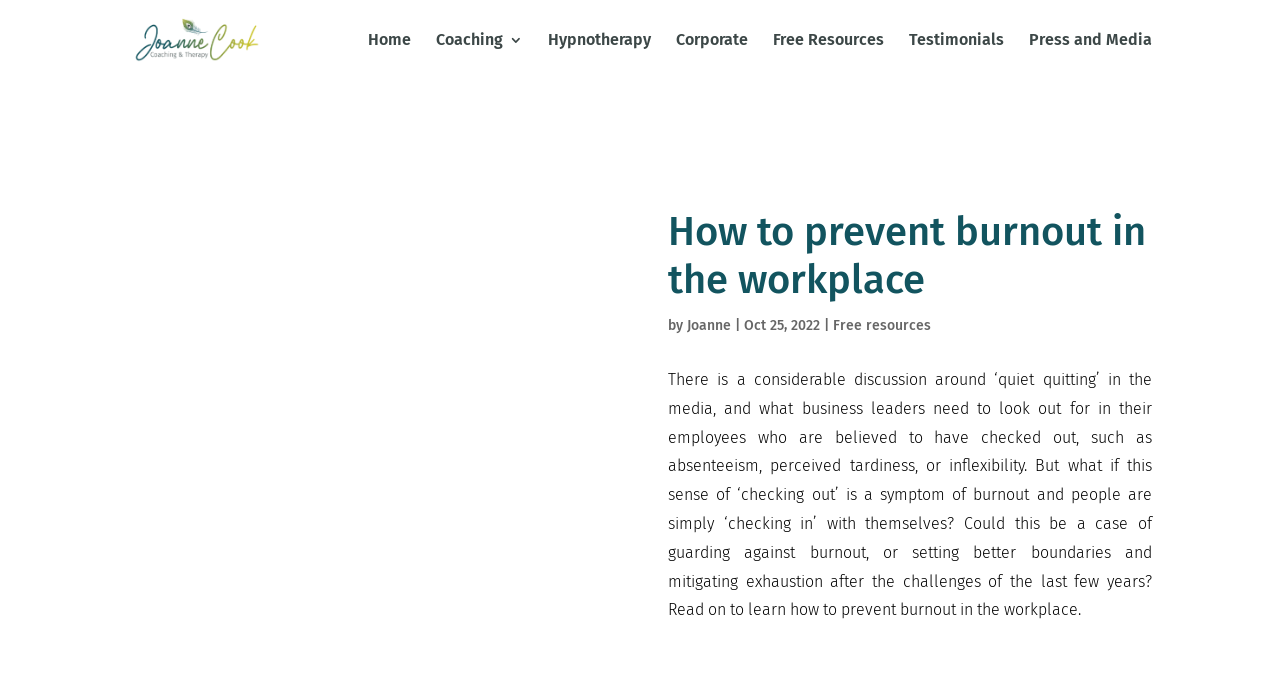What is the company name?
Answer the question with just one word or phrase using the image.

Joanne Cook Coaching and Therapy